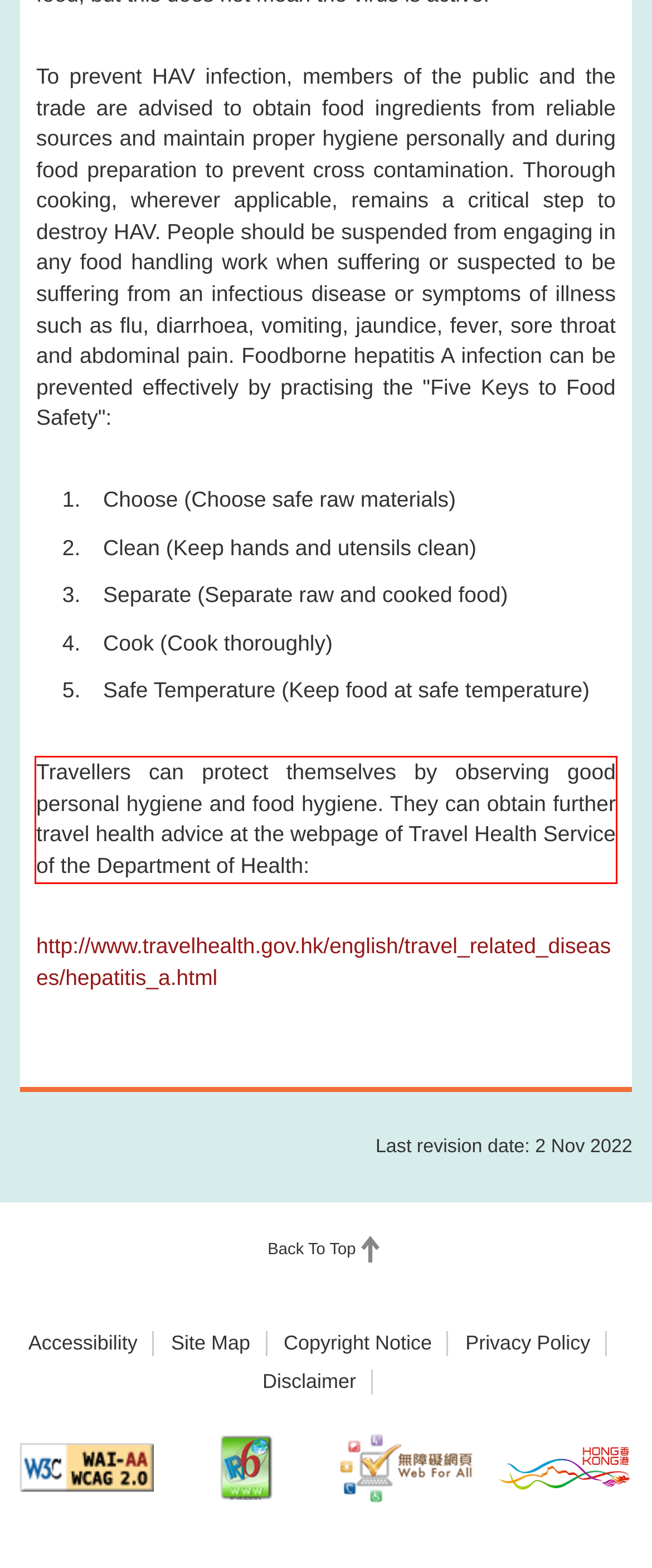Please examine the webpage screenshot containing a red bounding box and use OCR to recognize and output the text inside the red bounding box.

Travellers can protect themselves by observing good personal hygiene and food hygiene. They can obtain further travel health advice at the webpage of Travel Health Service of the Department of Health: